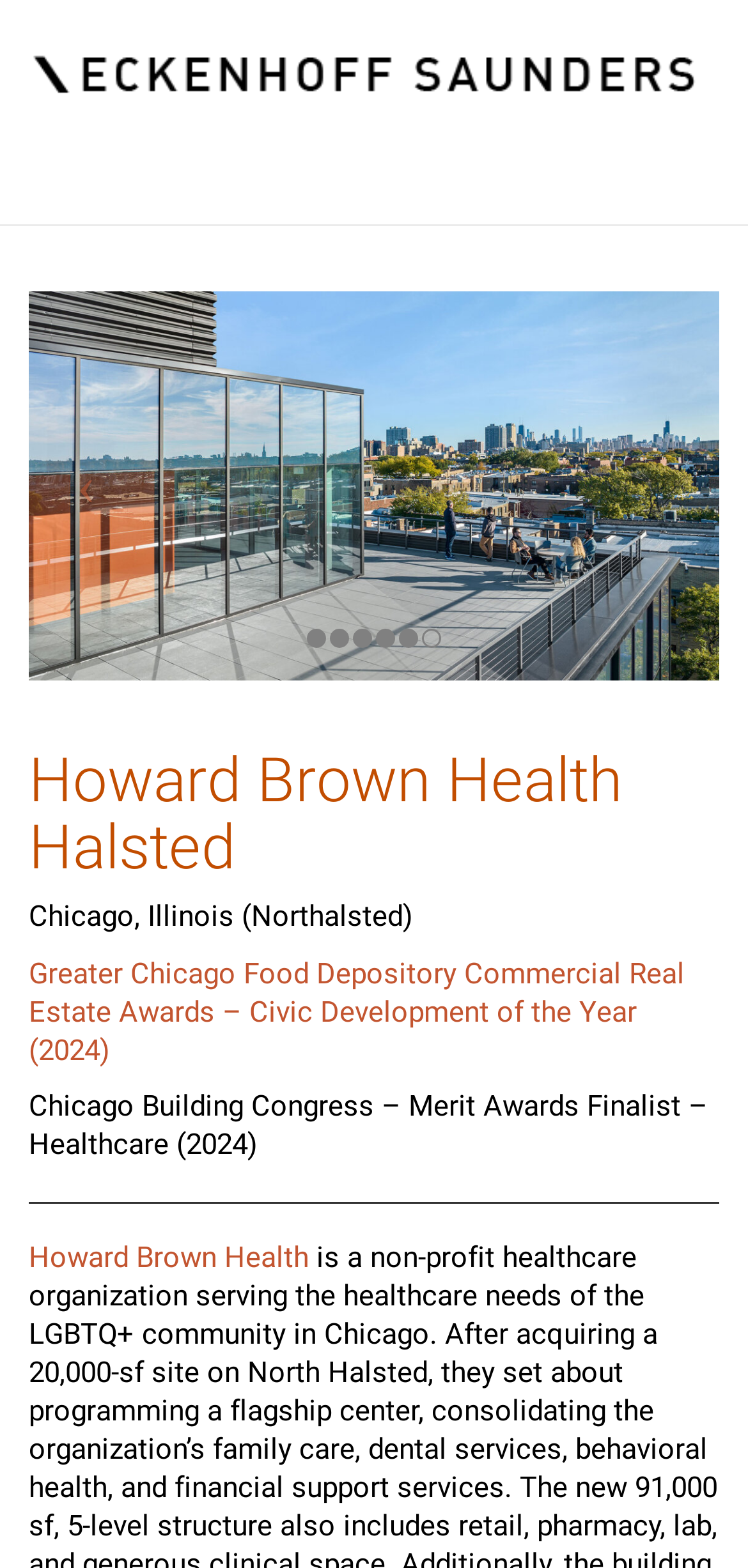How many awards are mentioned on the webpage?
Using the image as a reference, deliver a detailed and thorough answer to the question.

I found the number of awards by looking at the link elements 'Greater Chicago Food Depository Commercial Real Estate Awards – Civic Development of the Year (2024)' and 'Chicago Building Congress – Merit Awards Finalist – Healthcare (2024)' which are located below the StaticText element 'Chicago, Illinois (Northalsted)'.